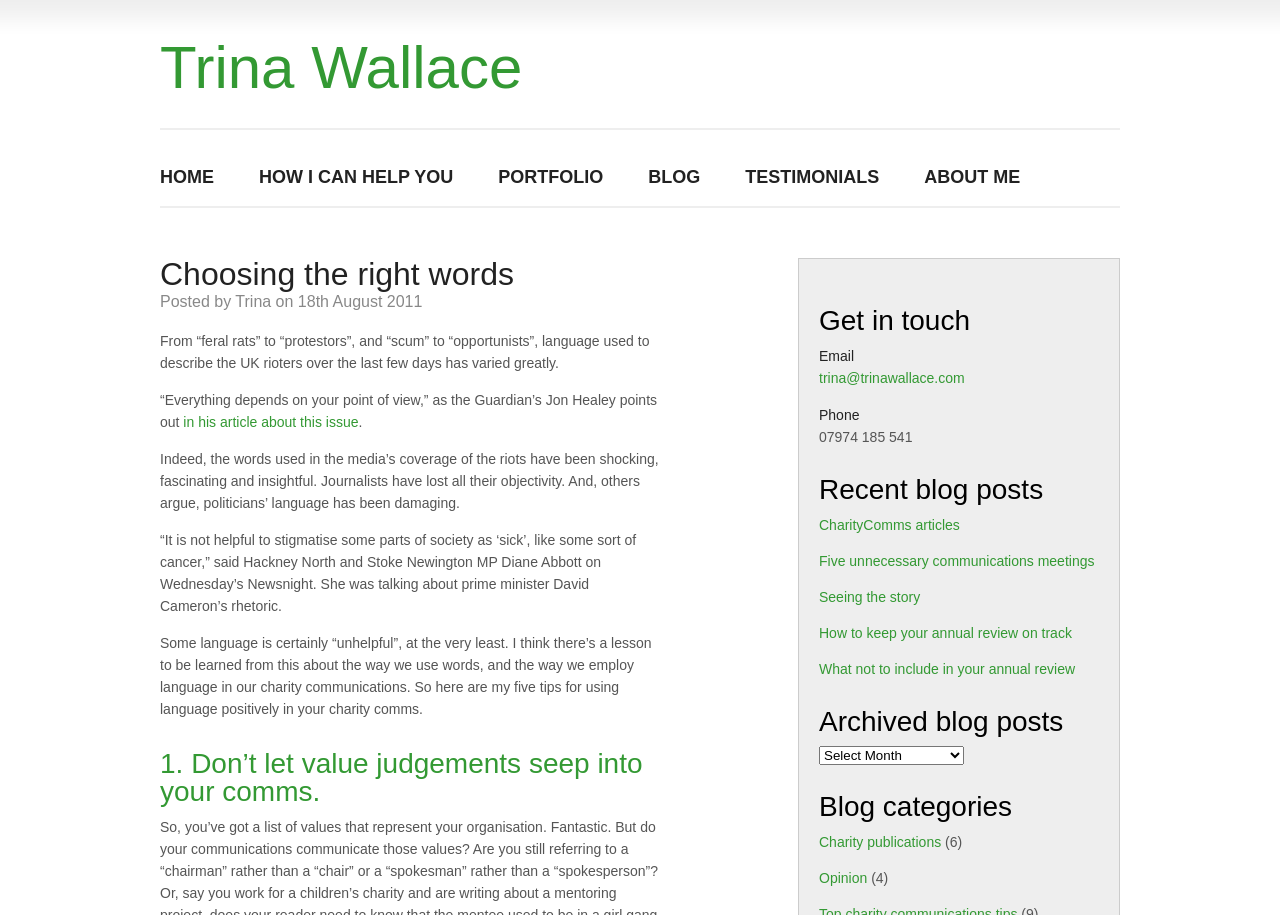Please identify the bounding box coordinates of the element that needs to be clicked to perform the following instruction: "Read the blog post about charity communications".

[0.125, 0.364, 0.507, 0.405]